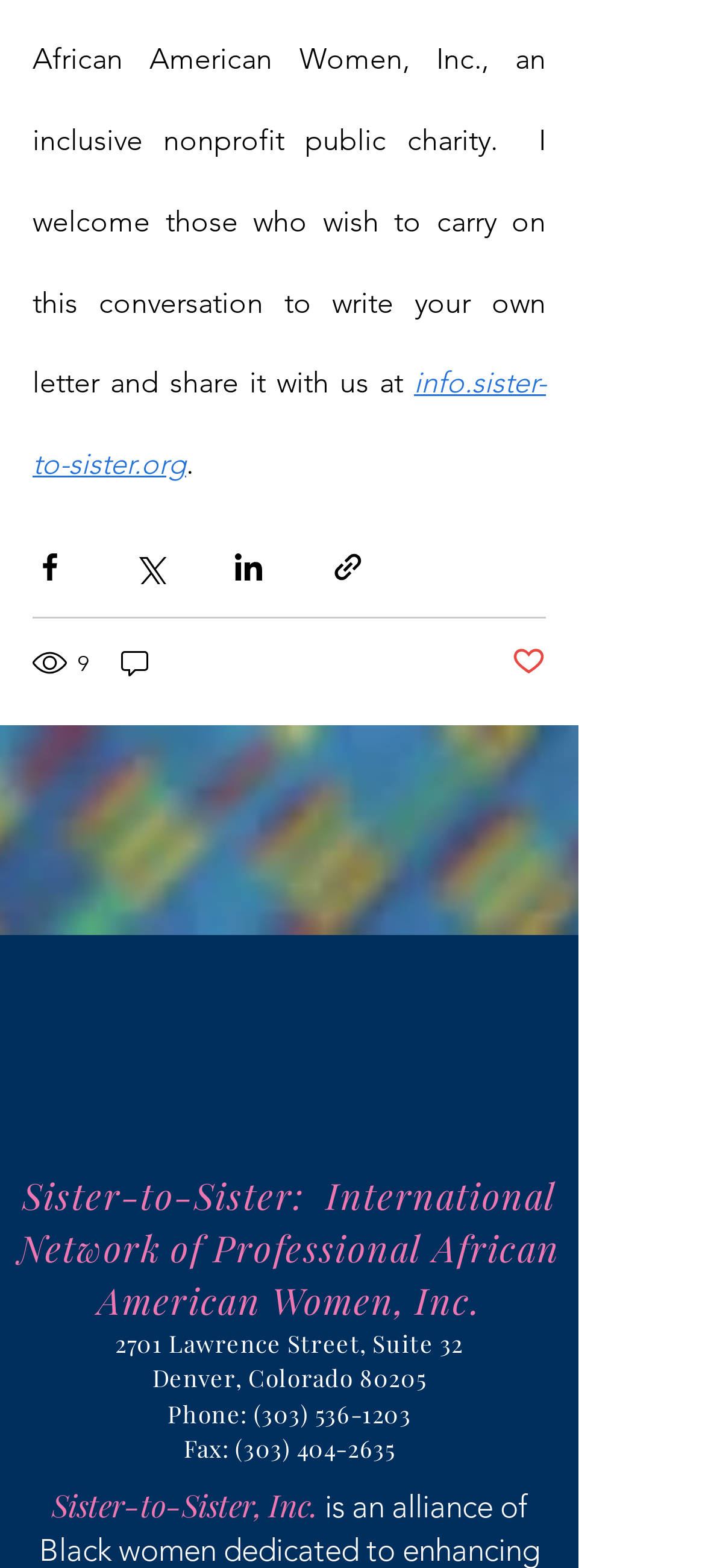Using the webpage screenshot and the element description info.sister-to-sister.org, determine the bounding box coordinates. Specify the coordinates in the format (top-left x, top-left y, bottom-right x, bottom-right y) with values ranging from 0 to 1.

[0.046, 0.234, 0.774, 0.307]